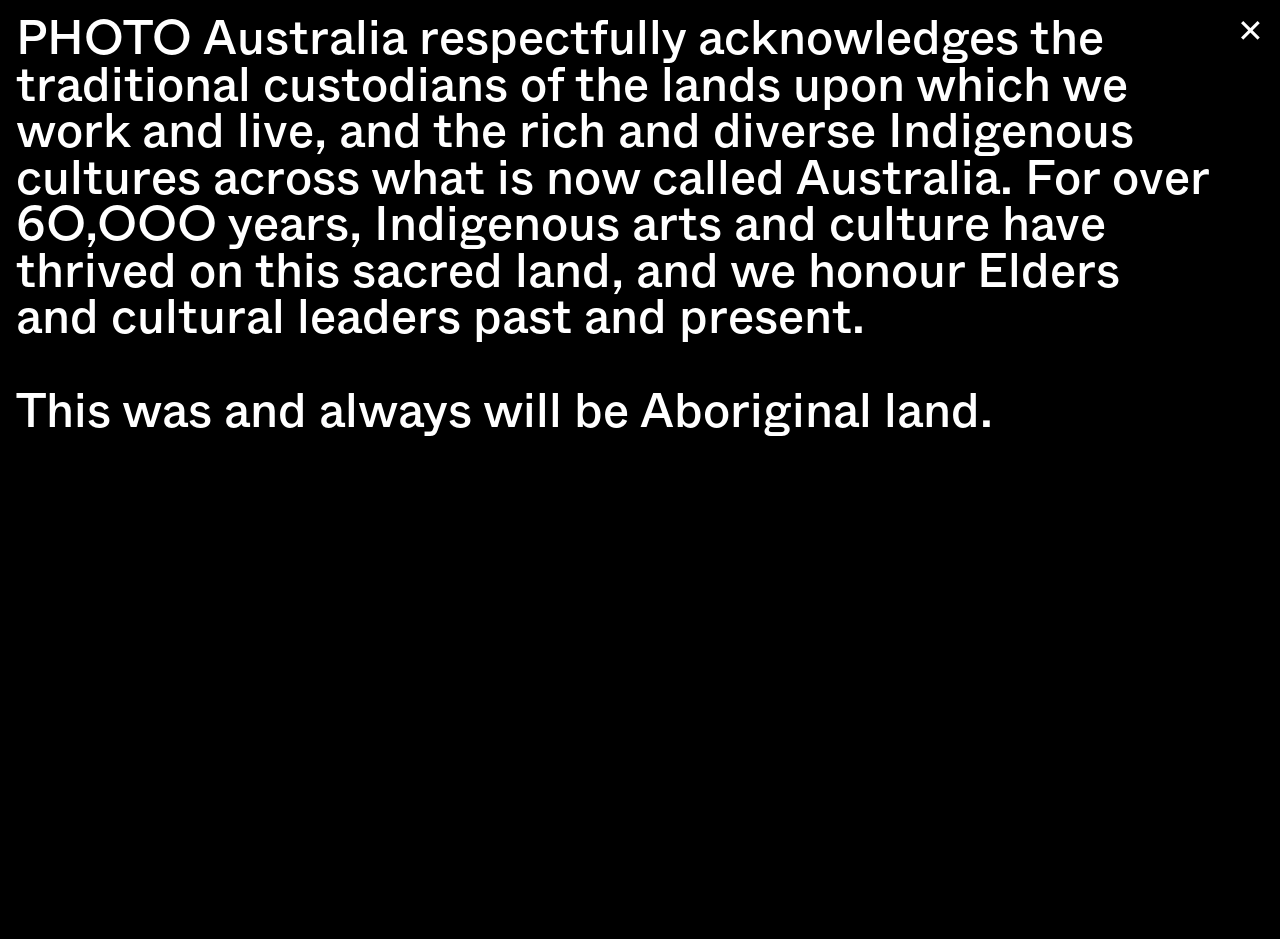Give a one-word or short phrase answer to this question: 
What is the name of the artists mentioned in the text?

Jack Willet and Hugh Hirst-Johnson, Justine Varga, Daniel Crooks